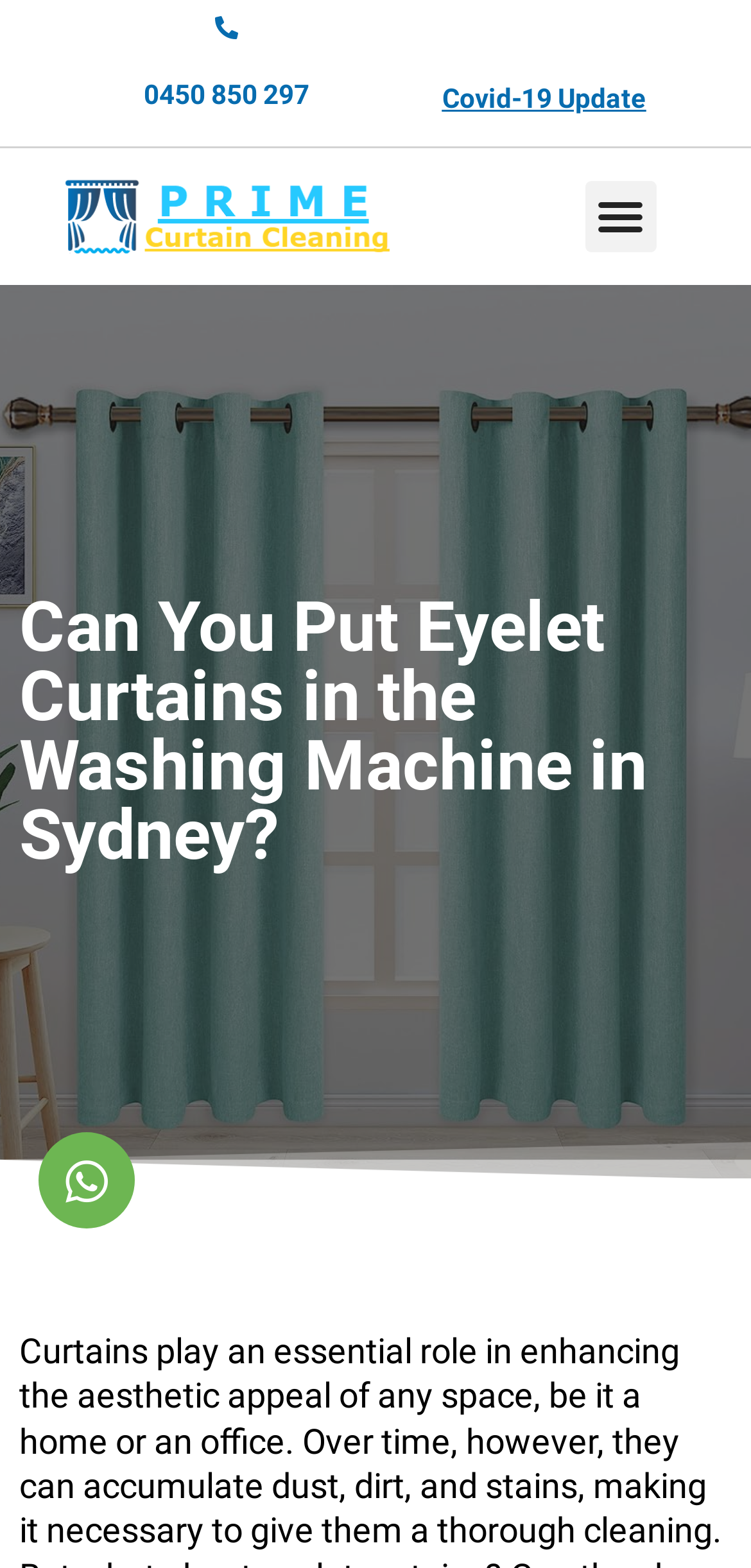Give a comprehensive overview of the webpage, including key elements.

The webpage is about Prime Curtain Cleaning in Sydney, specifically discussing whether eyelet curtains can be washed in a washing machine. 

At the top left of the page, there is a logo image with a link. To the right of the logo, there is a menu toggle button. Above the center of the page, a phone number "0450 850 297" is displayed prominently as a heading, which is also a clickable link. 

Below the phone number, there is a link labeled "Covid-19 Update" positioned towards the right side of the page. 

The main content of the page is headed by a title "Can You Put Eyelet Curtains in the Washing Machine in Sydney?" which spans almost the entire width of the page. 

There is a link at the bottom left of the page, but its purpose is unclear.